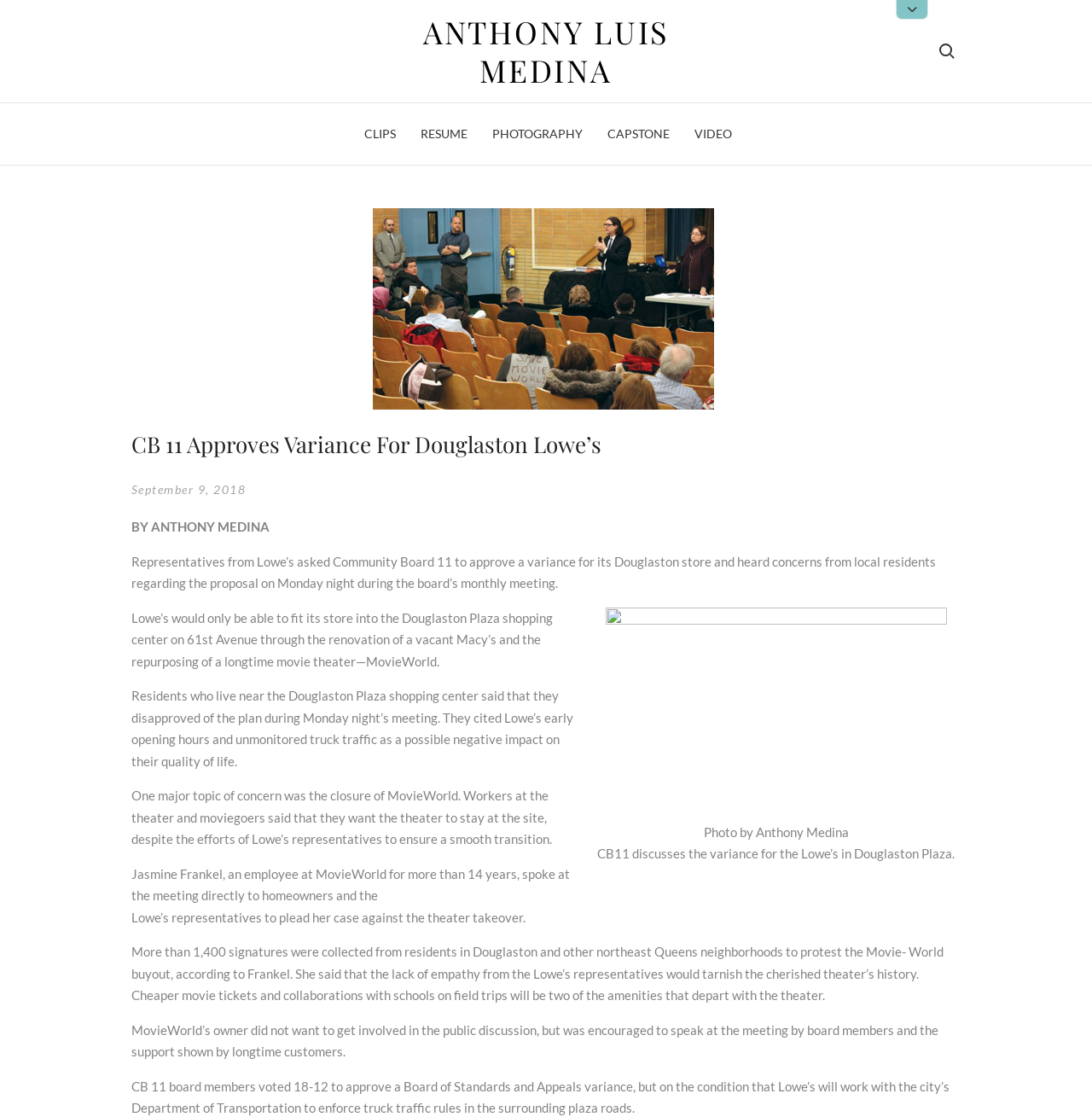Detail the various sections and features of the webpage.

This webpage appears to be a news article about a community board approving a variance for a Lowe's store in Douglaston Plaza. At the top of the page, there is a button to open the top sidebar, and a layout table that spans most of the width of the page. Below this, there is a social navigation menu and a search button.

The main content of the page is divided into two sections. The top section contains a header with the title "CB 11 Approves Variance For Douglaston Lowe’s" and a link to the author's name, Anthony Luis Medina. Below this, there is a primary menu with links to other sections of the website, including "CLIPS", "RESUME", "PHOTOGRAPHY", "CAPSTONE", and "VIDEO".

The main article begins with a heading that repeats the title, followed by a link to the date of publication, September 9, 2018. The article is written by Anthony Medina and describes a meeting of Community Board 11, where representatives from Lowe's asked for a variance to open a store in Douglaston Plaza. The article includes several paragraphs of text that describe the concerns of local residents and the outcome of the meeting.

There are two images on the page, one with a caption "CB11 discusses the variance for the Lowe’s in Douglaston Plaza" and another with a caption "Photo by Anthony Medina". The images are positioned below the main article text.

The article continues with quotes from residents and employees of MovieWorld, a movie theater that would be affected by the opening of the Lowe's store. The article concludes with a description of the outcome of the meeting, where the community board approved the variance with conditions.